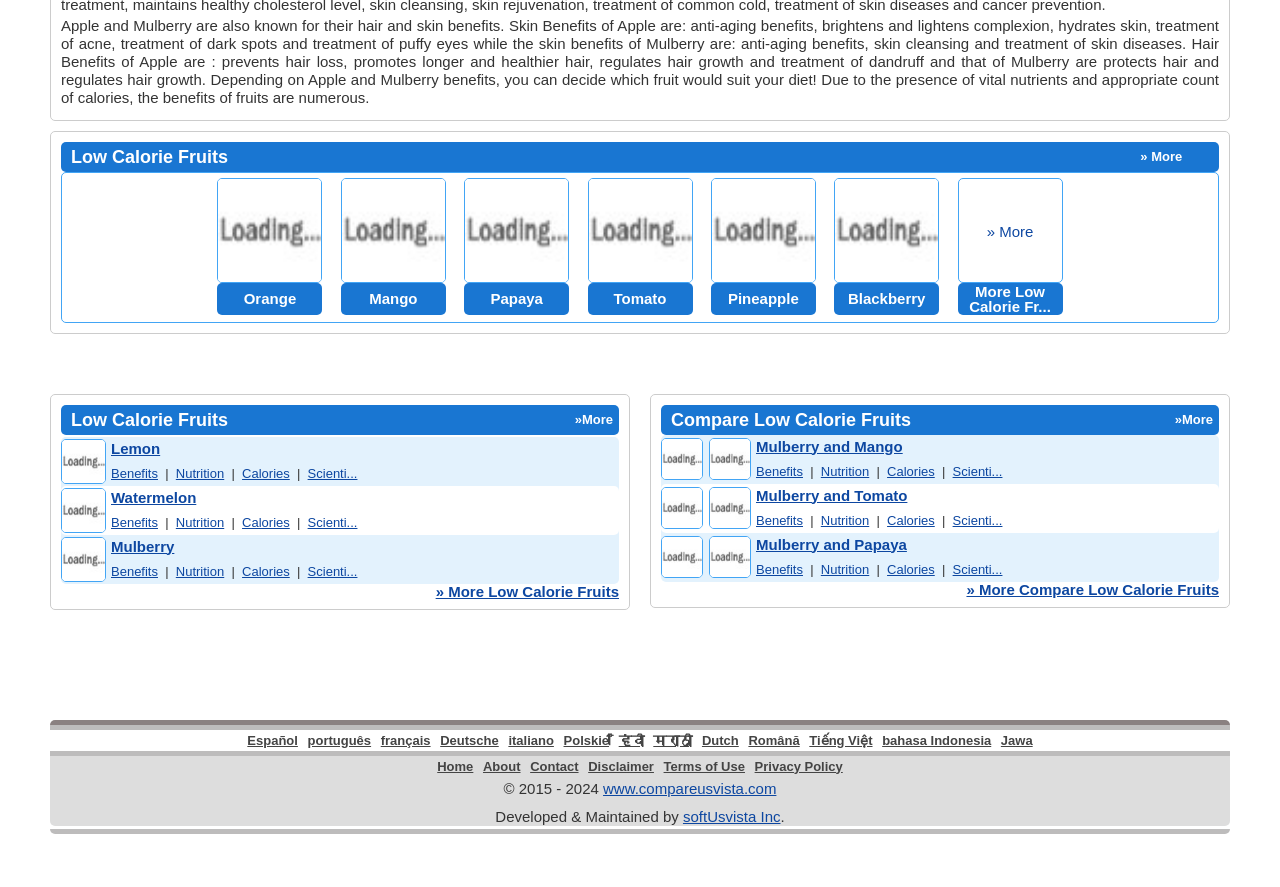What is the fruit shown in the first image?
Based on the image, answer the question with as much detail as possible.

The first image on the webpage is an image of an Orange fruit. This can be determined by looking at the image and its corresponding link text.